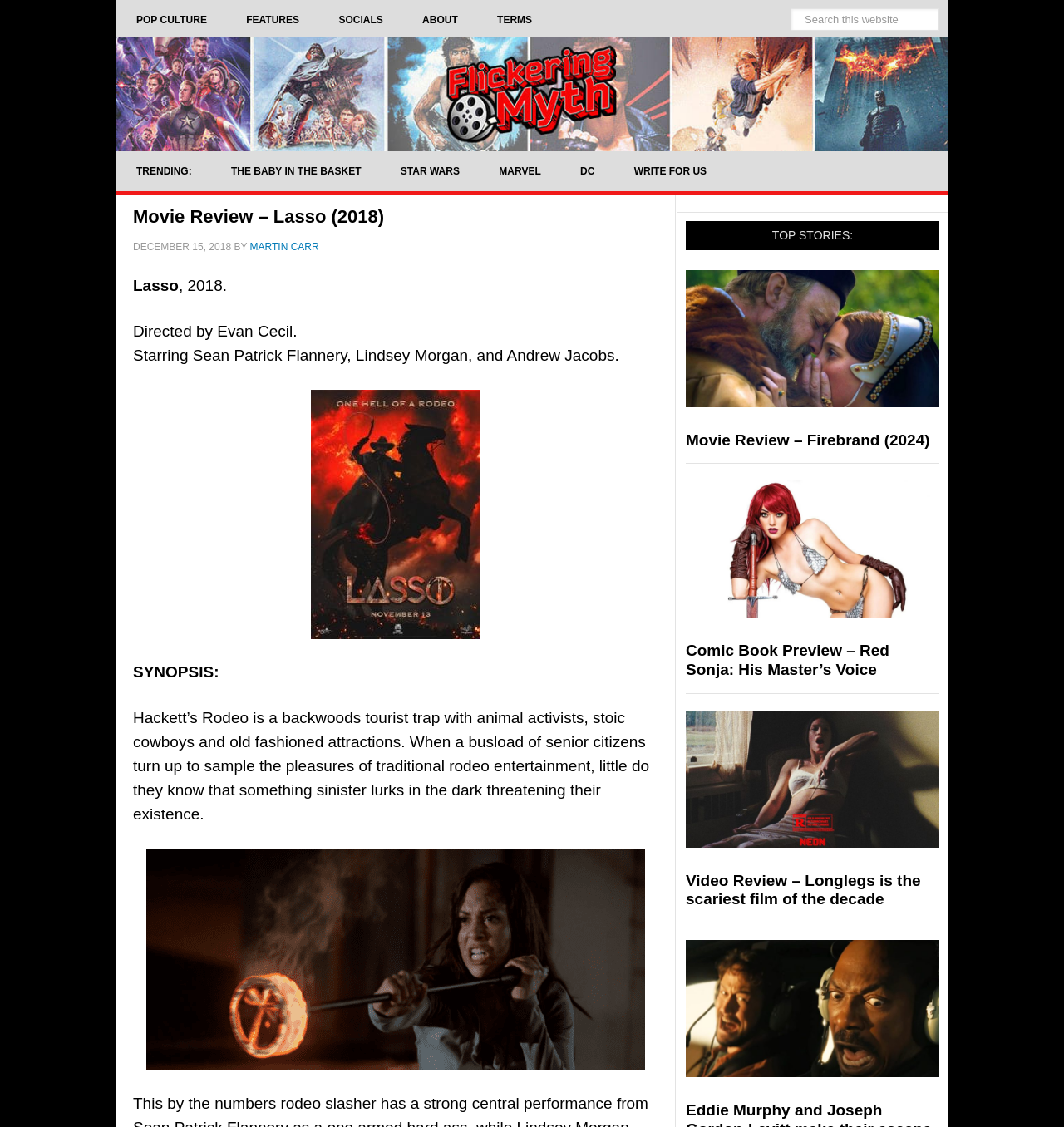Who directed the movie Lasso? Analyze the screenshot and reply with just one word or a short phrase.

Evan Cecil